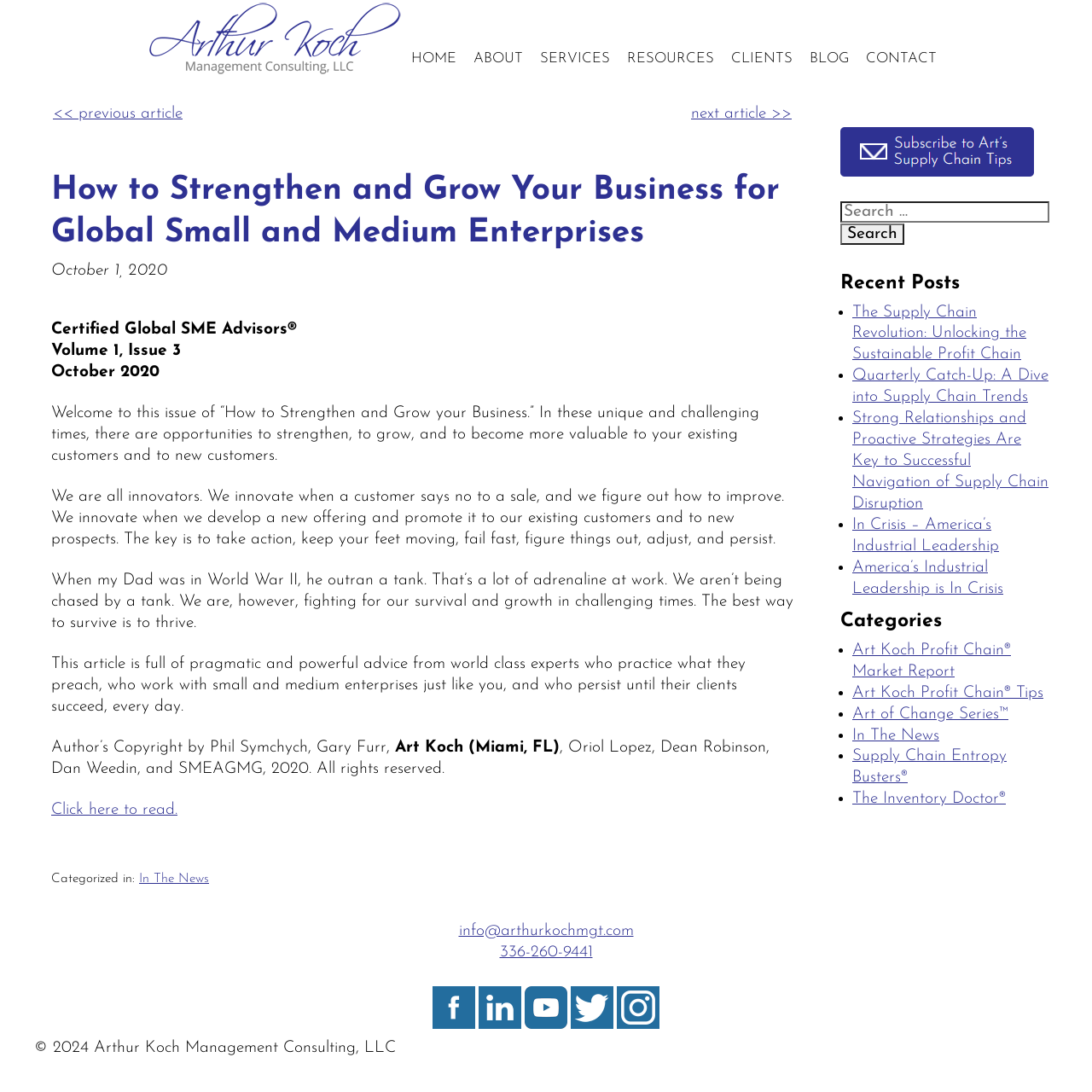How many links are in the main navigation menu?
Please look at the screenshot and answer in one word or a short phrase.

7